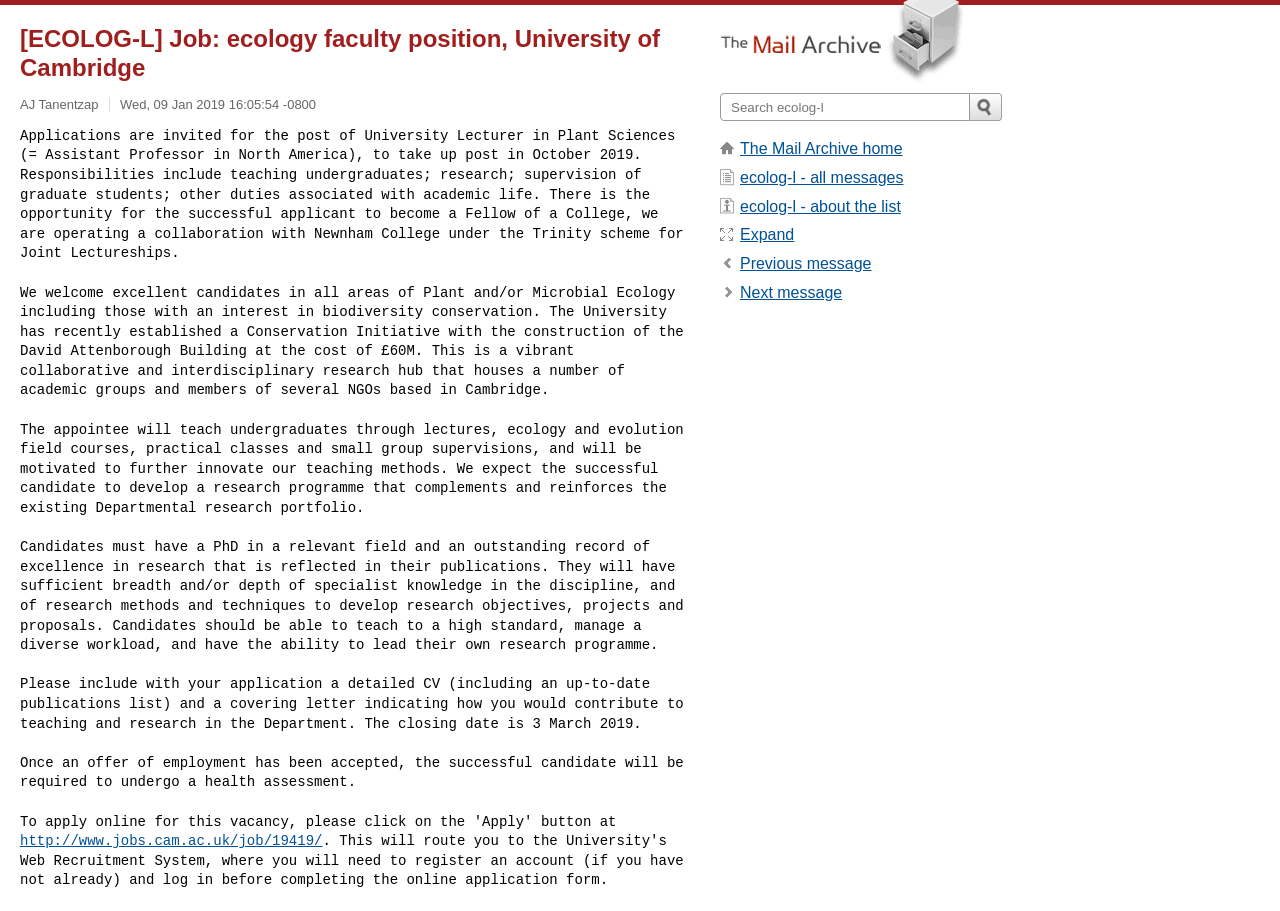Provide a short answer using a single word or phrase for the following question: 
What is the URL of the job application?

http://www.jobs.cam.ac.uk/job/19419/